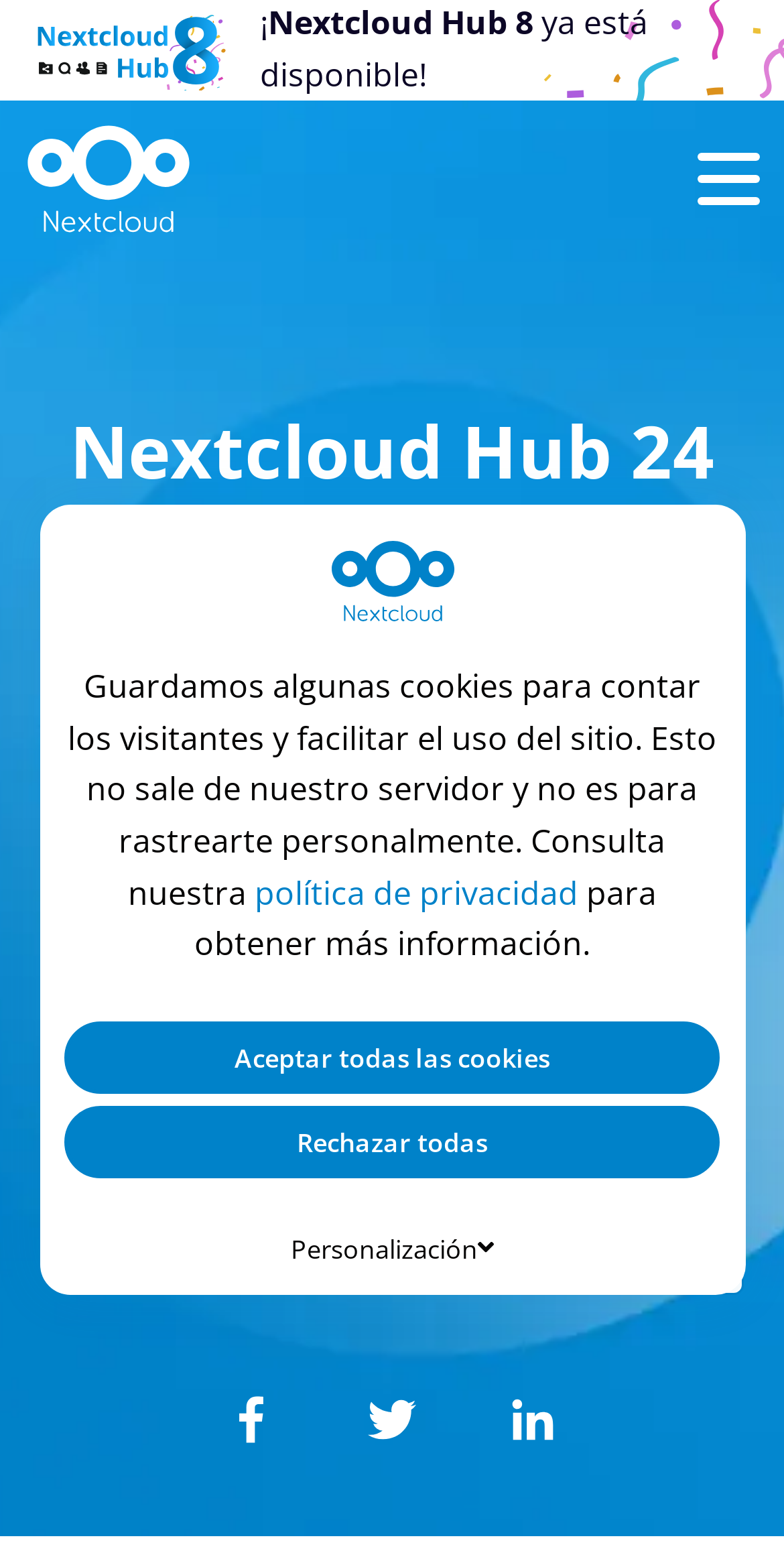Locate the bounding box coordinates of the area you need to click to fulfill this instruction: 'View the blog post from Jos Poortvliet'. The coordinates must be in the form of four float numbers ranging from 0 to 1: [left, top, right, bottom].

[0.409, 0.8, 0.645, 0.825]